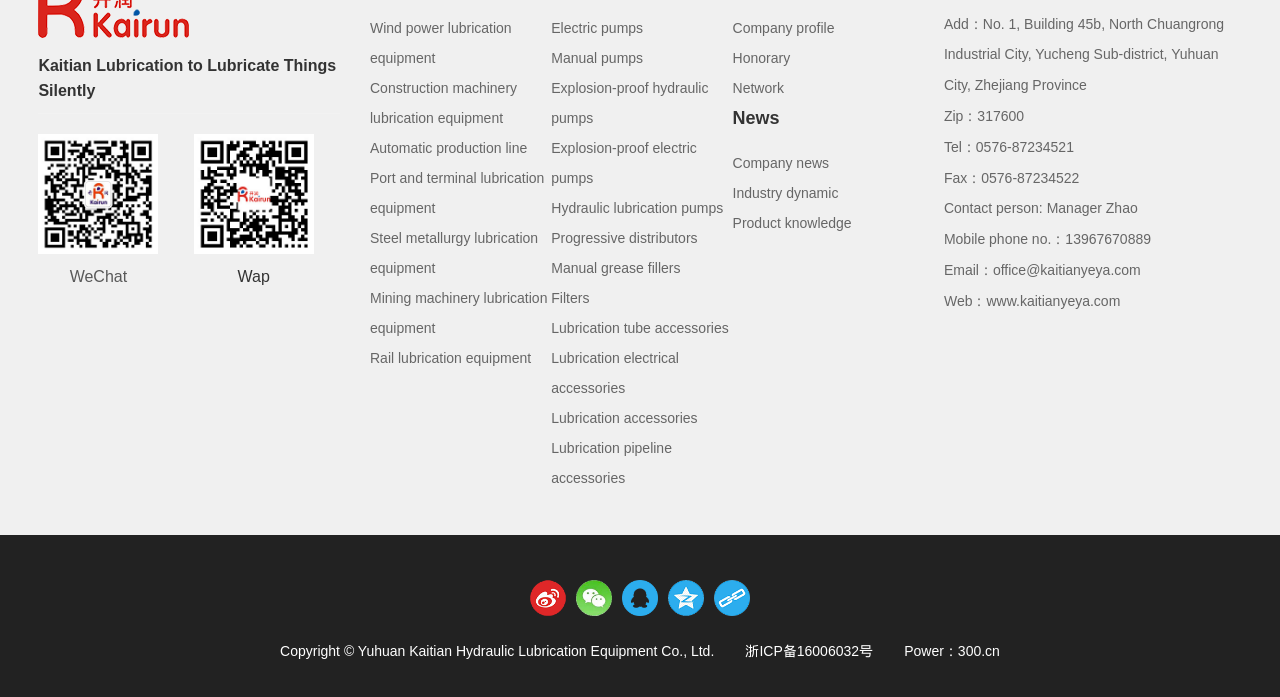Identify the bounding box coordinates of the region I need to click to complete this instruction: "Contact us through 0576-87234521".

[0.762, 0.199, 0.839, 0.222]